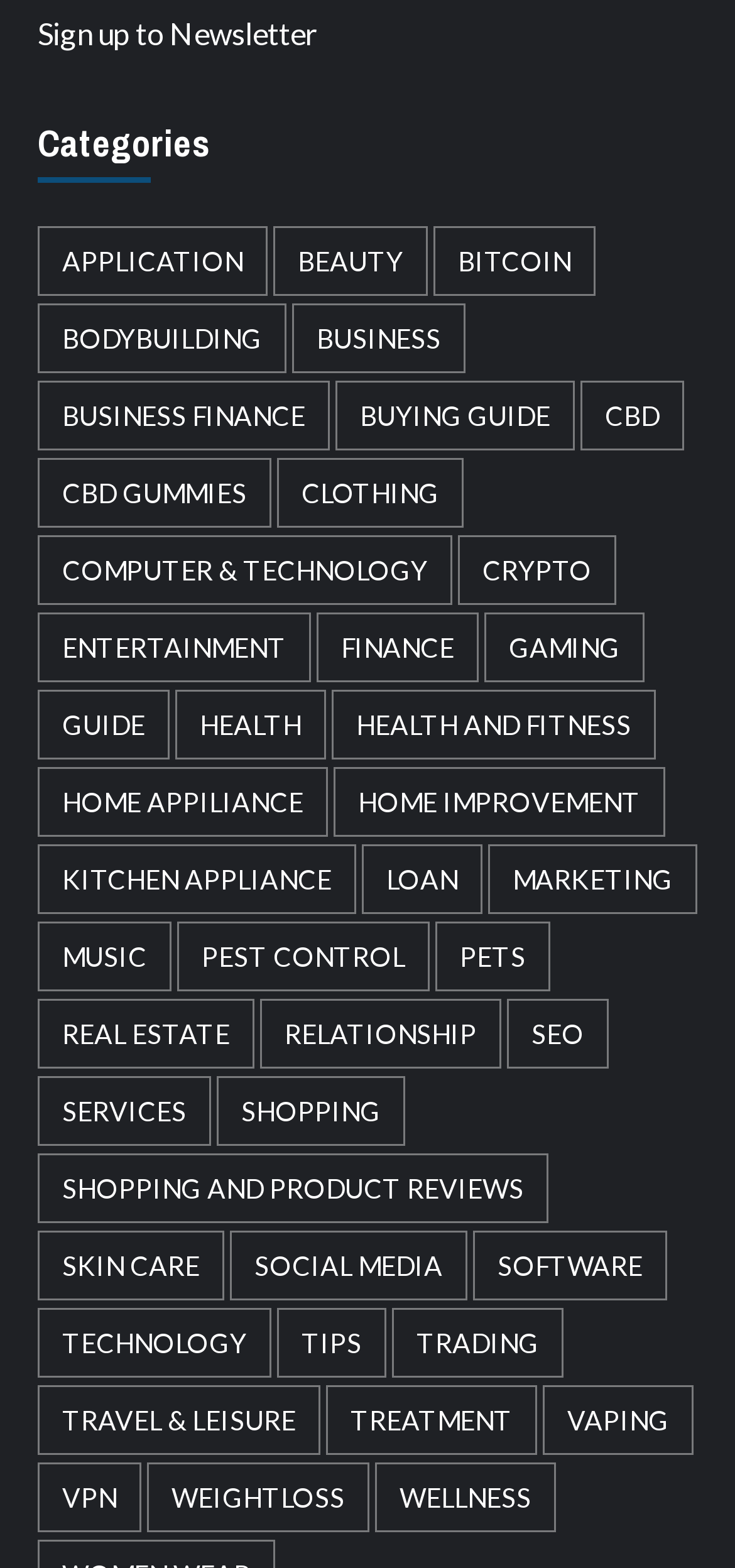Please find the bounding box for the UI element described by: "Computer & Technology".

[0.051, 0.341, 0.615, 0.385]